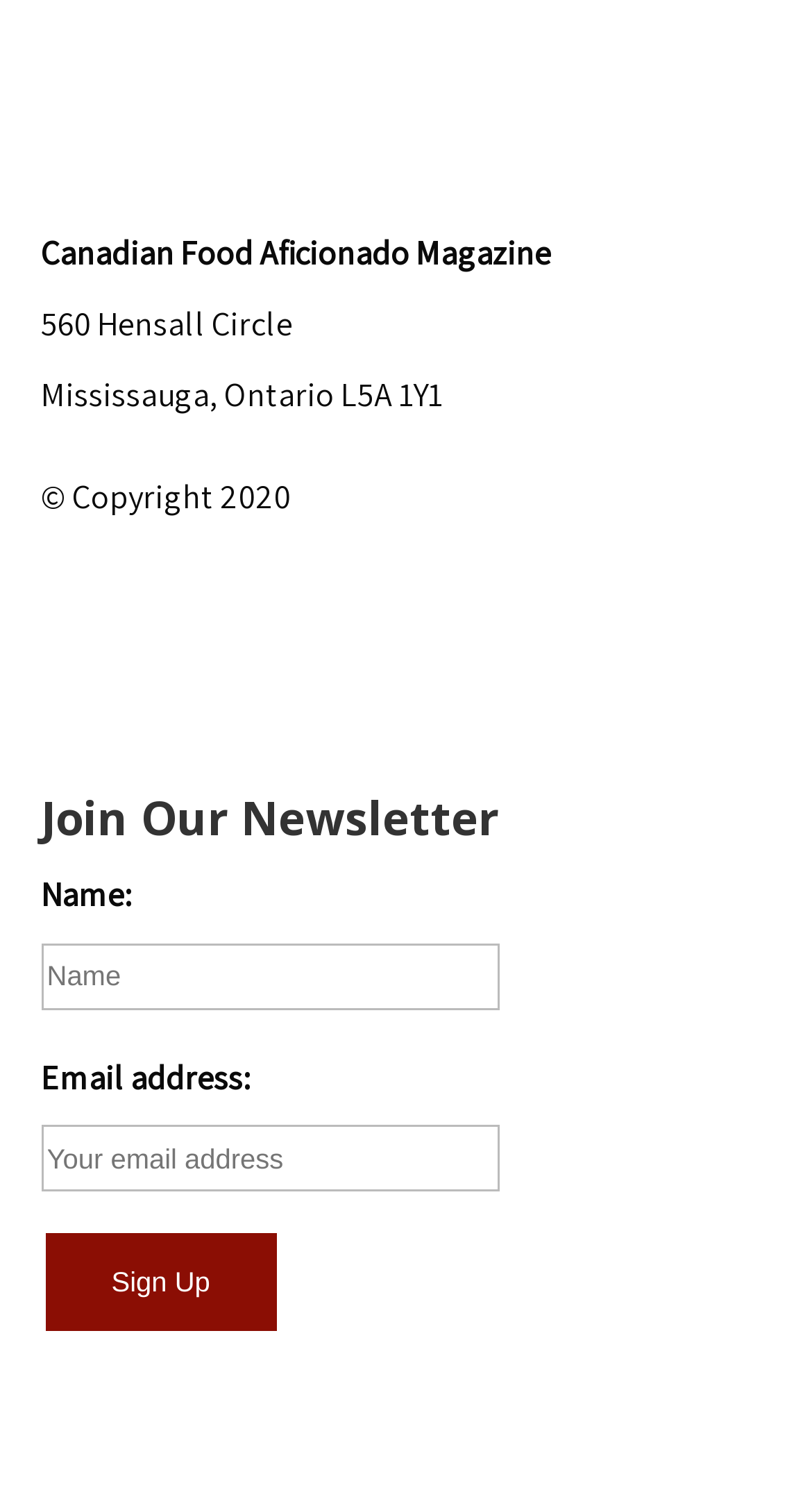How many links are there below the address?
Look at the image and respond to the question as thoroughly as possible.

Below the address, there are four link elements, each separated by a static text element with a single whitespace character. These links do not have any text associated with them.